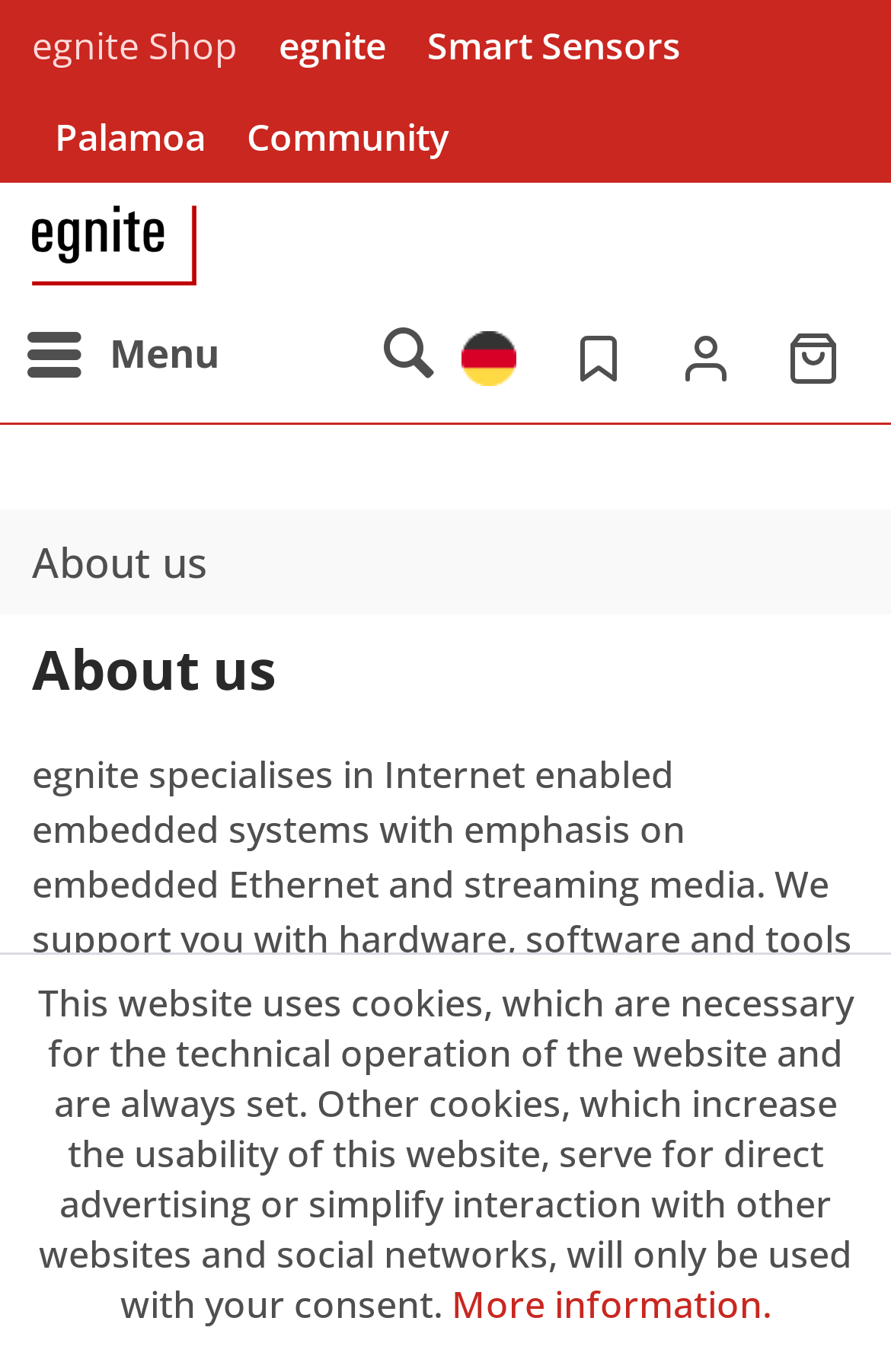Highlight the bounding box coordinates of the region I should click on to meet the following instruction: "Switch to Deutsch language".

[0.531, 0.225, 0.592, 0.265]